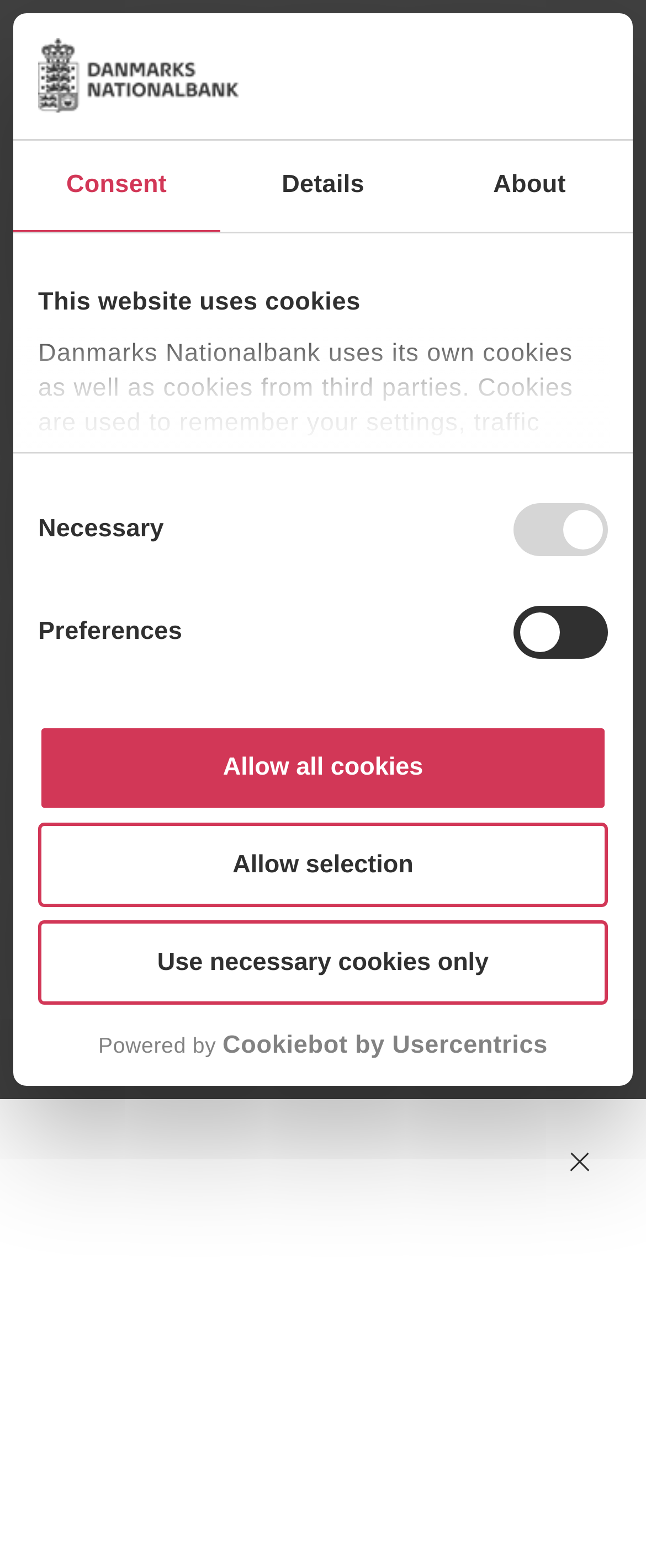Detail the features and information presented on the webpage.

The webpage is titled "The Equity Risk Premium" and has a prominent dialog box at the top, which is a cookie consent notification. The dialog box contains a logo, a tab list with three tabs (Consent, Details, and About), and a tab panel with a heading "This website uses cookies" and a lengthy text explaining the use of cookies on the website. There are also three buttons (Use necessary cookies only, Allow selection, and Allow all cookies) and a link to read more about the use of cookies.

Below the dialog box, there is a navigation menu with a link to "Danmarks Nationalbank" and an image of the bank's logo. To the right of the navigation menu, there is a button to open a menu and a language selection option with "English" and "Dansk" options.

The main content of the webpage is divided into sections. The first section has a heading "The Equity Risk Premium" and a paragraph of text explaining the concept. Below this section, there is a navigation breadcrumb trail with a link to "Previous level" and a button to open a footnote panel. The footnote panel has a heading "OTHER PUBLICATIONS" and a link to "Financial stability and financial risks".

Further down the page, there is a section with a time stamp "26 March 2003" and a heading "The Equity Risk Premium" again. Below this, there is a lengthy text explaining the equity risk premium, followed by a separator line. The next section has a button "Written by" which expands to reveal the author's name, "Niki Saabye". Another separator line follows, and then there is a button "Keywords" which can be expanded to reveal the keywords related to the content.